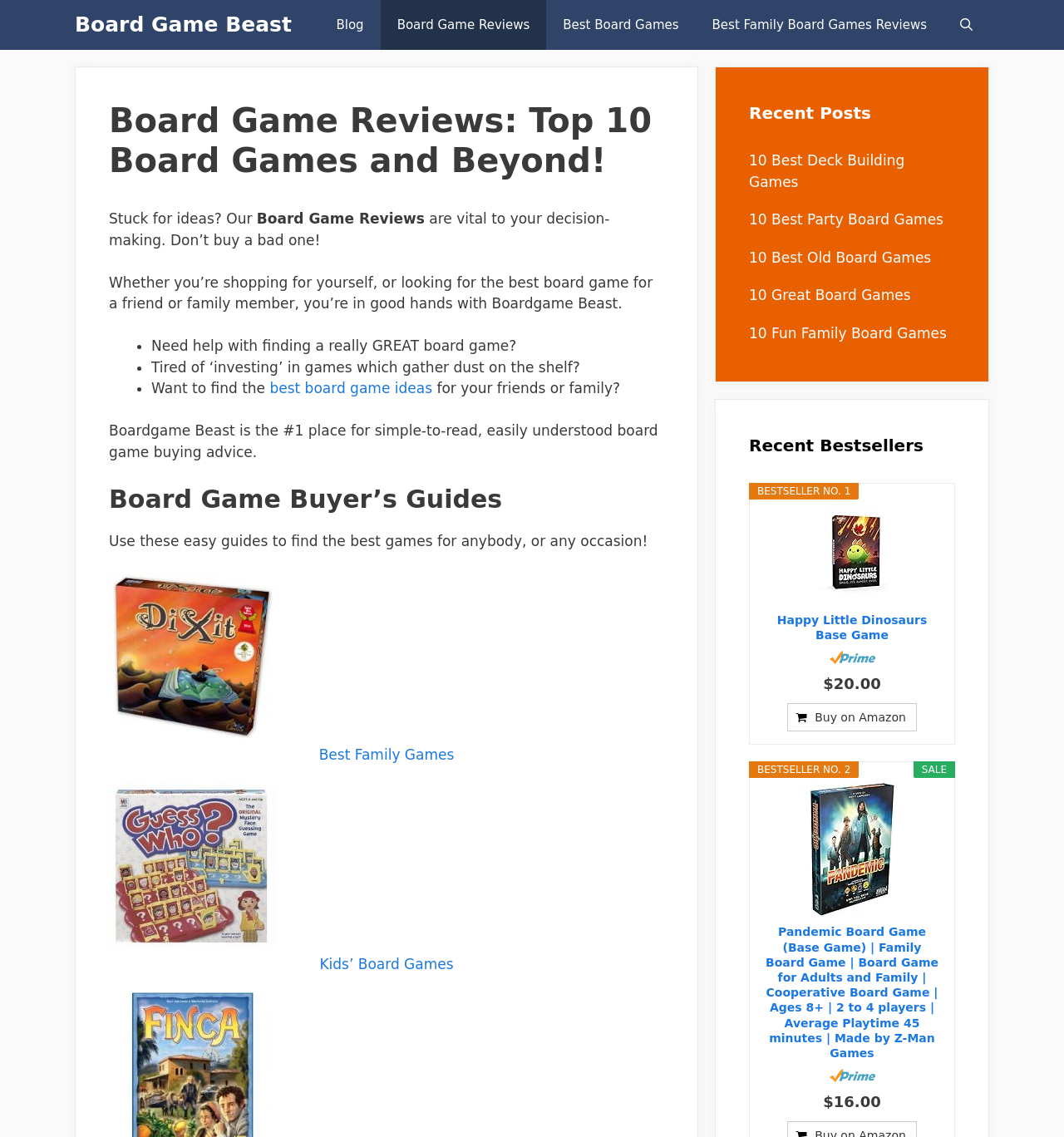Please provide a detailed answer to the question below by examining the image:
What is the main purpose of Boardgame Beast?

Based on the webpage content, it appears that Boardgame Beast is a website that provides reviews and advice on board games, helping users make informed decisions when buying or playing board games.